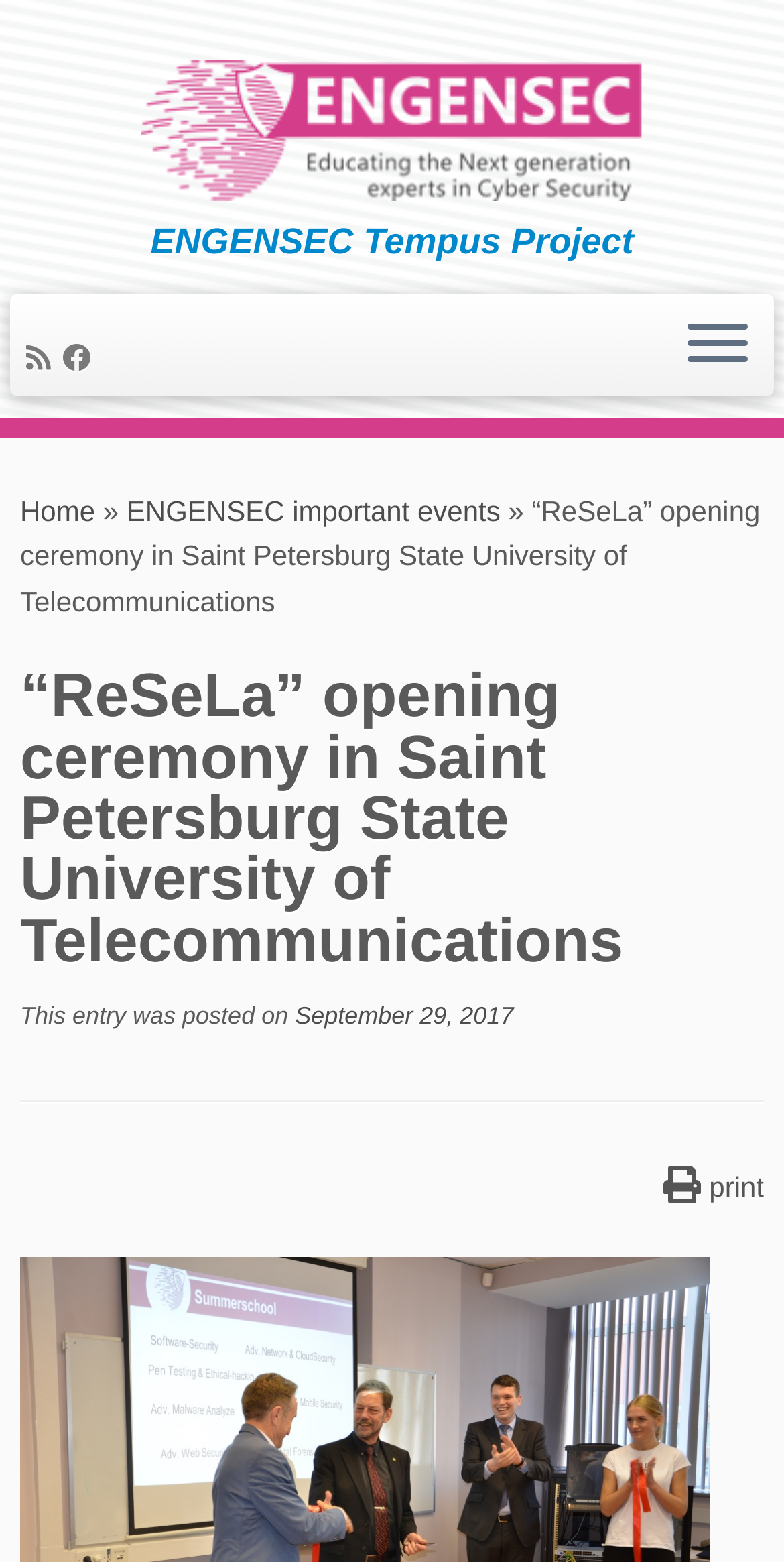Generate a thorough caption detailing the webpage content.

The webpage appears to be a blog post or news article about the "ReSeLa" opening ceremony in Saint Petersburg State University of Telecommunications, which is part of the ENGENSEC Tempus Project. 

At the top of the page, there is a link to the ENGENSEC Tempus Project, accompanied by a "Back Home" image. Below this, there is a heading that also reads "ENGENSEC Tempus Project". 

On the top-right side, there are three links: "Subscribe to my rss feed", "Follow me on Facebook", and an "Open the menu" button. 

The main content of the page is divided into sections. On the left side, there are links to navigate through the website, including "Home" and "ENGENSEC important events". 

The main article is titled "“ReSeLa” opening ceremony in Saint Petersburg State University of Telecommunications", which is a heading that spans almost the entire width of the page. Below the title, there is a paragraph of text that describes the event, followed by a timestamp indicating that the entry was posted on September 29, 2017. 

At the bottom of the page, there is a "print" option.